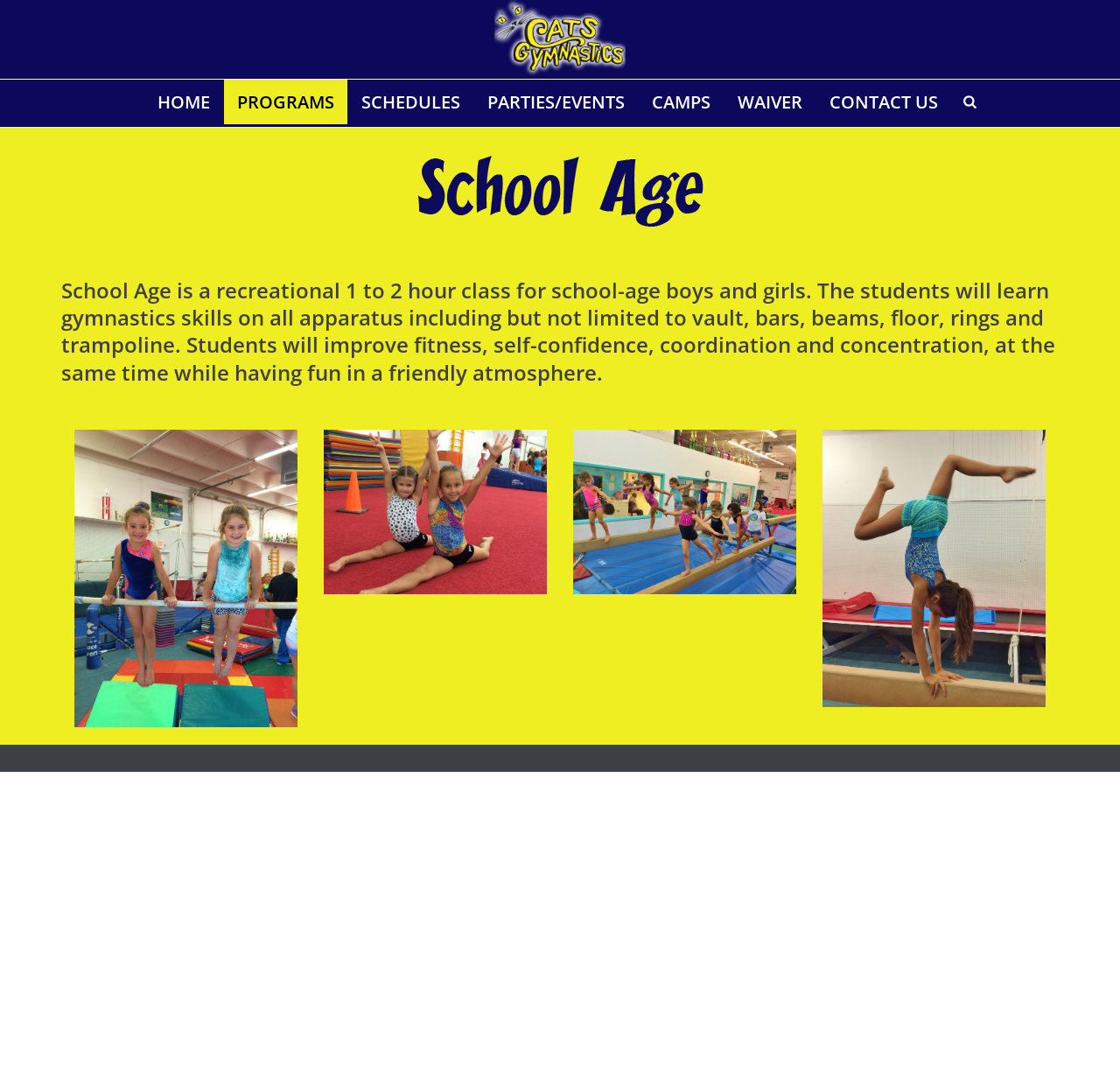Identify the bounding box coordinates of the clickable region to carry out the given instruction: "Click on the 'HOME' link".

[0.129, 0.075, 0.199, 0.117]